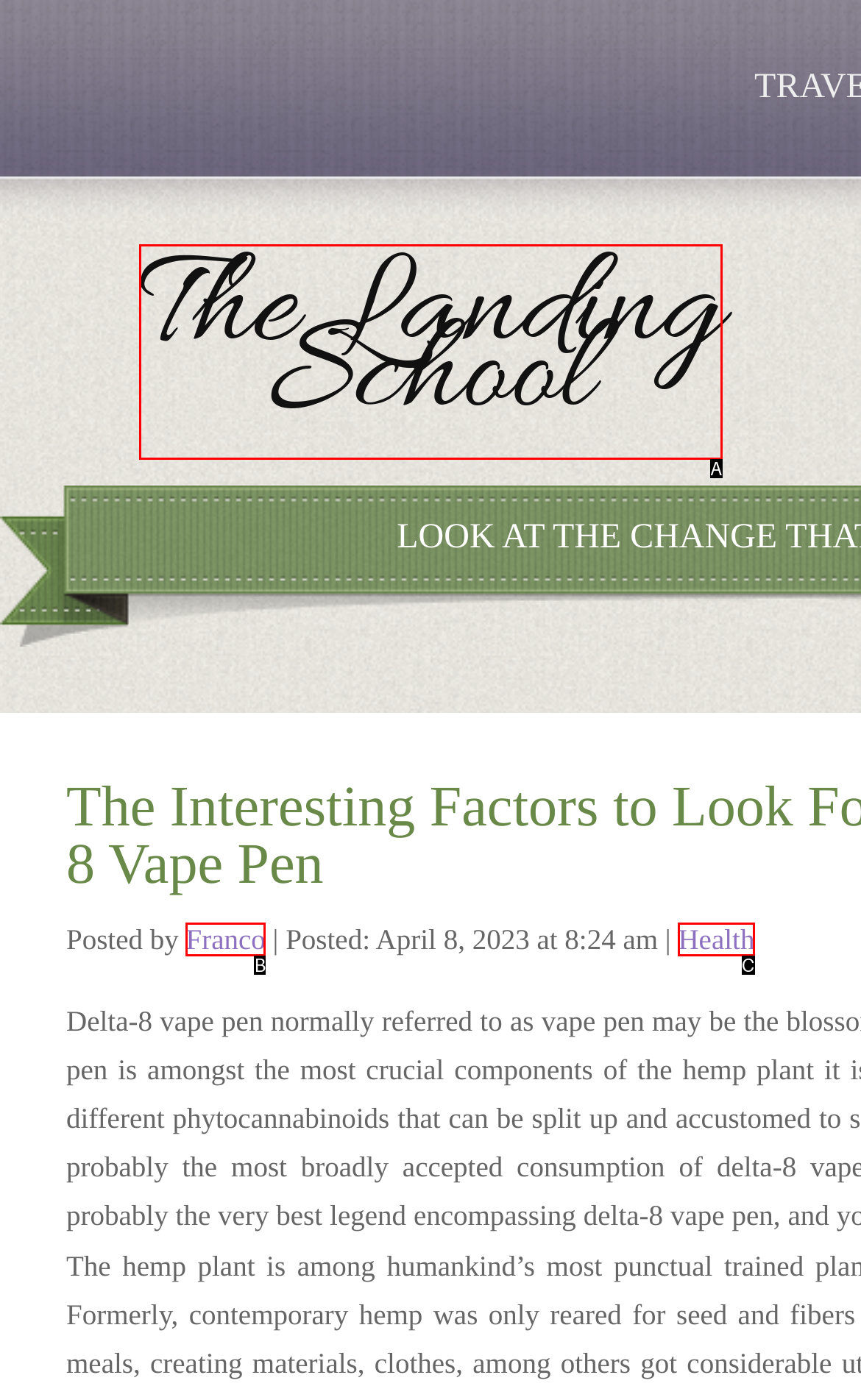Pick the option that best fits the description: The Landing School. Reply with the letter of the matching option directly.

A